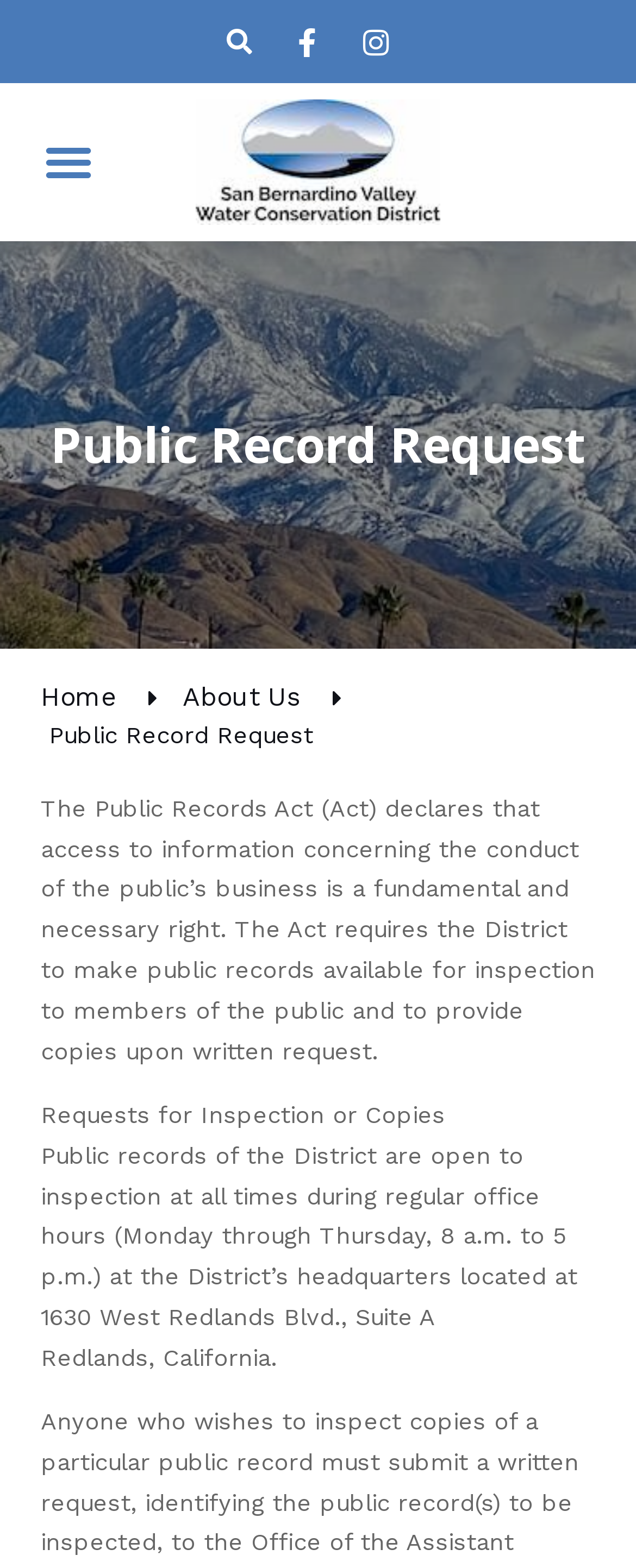What are the regular office hours?
Craft a detailed and extensive response to the question.

The webpage states that the District’s headquarters is open to inspection at all times during regular office hours, which are Monday through Thursday, 8 a.m. to 5 p.m.